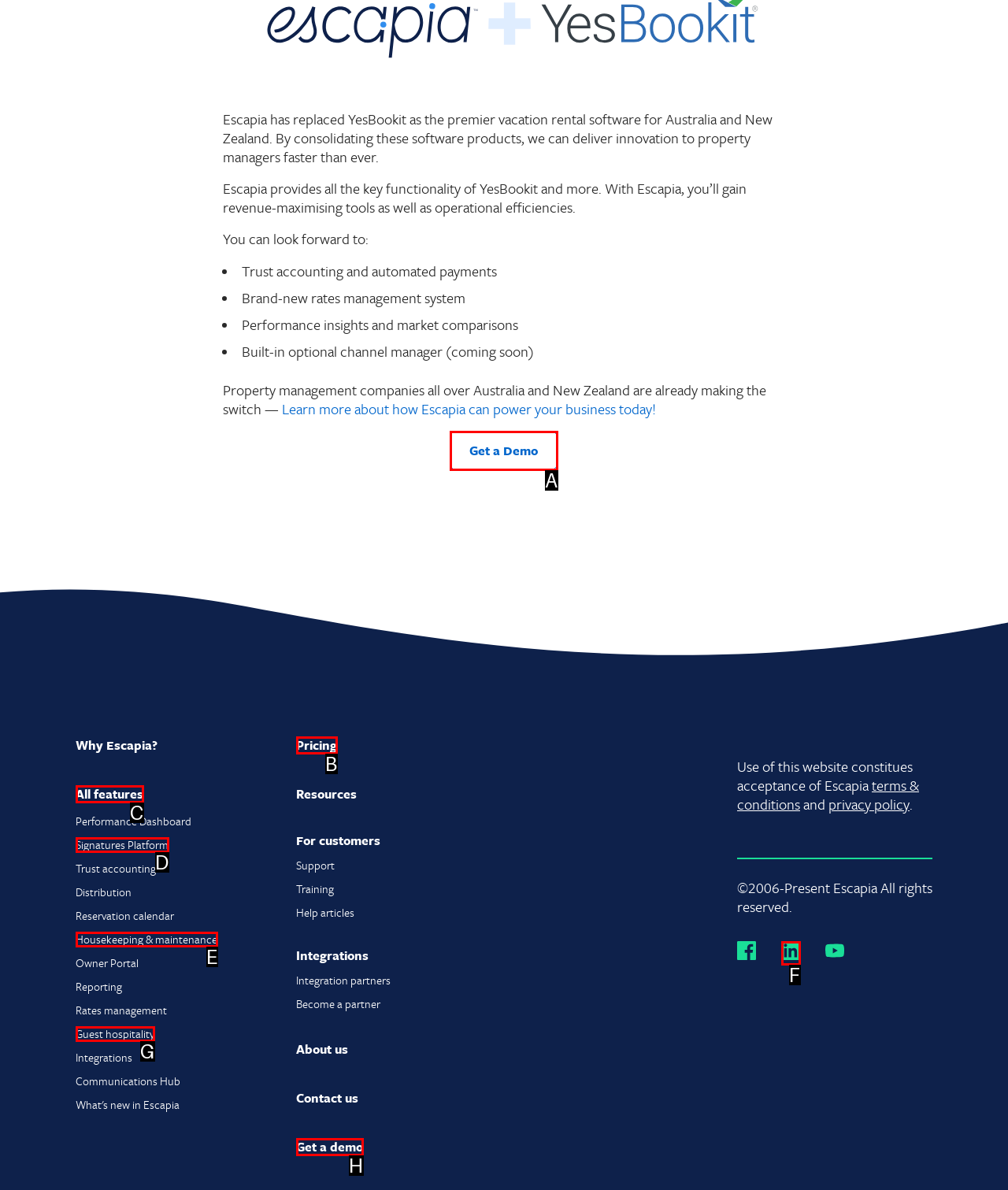Given the element description: Pricing
Pick the letter of the correct option from the list.

B